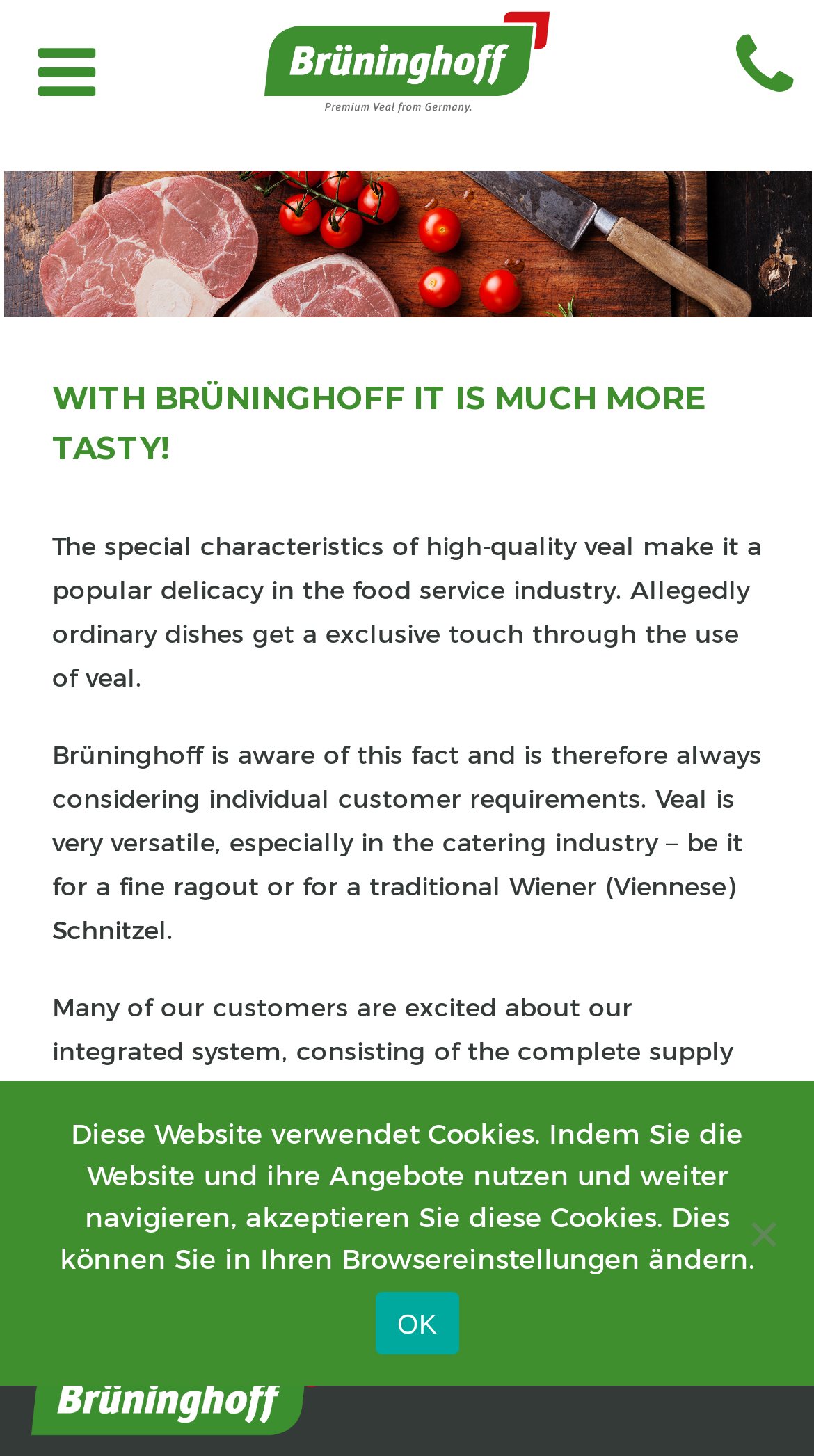Identify the bounding box of the UI element that matches this description: "aria-label="Brüninghoff" title="Brüninghoff"".

[0.321, 0.044, 0.679, 0.072]